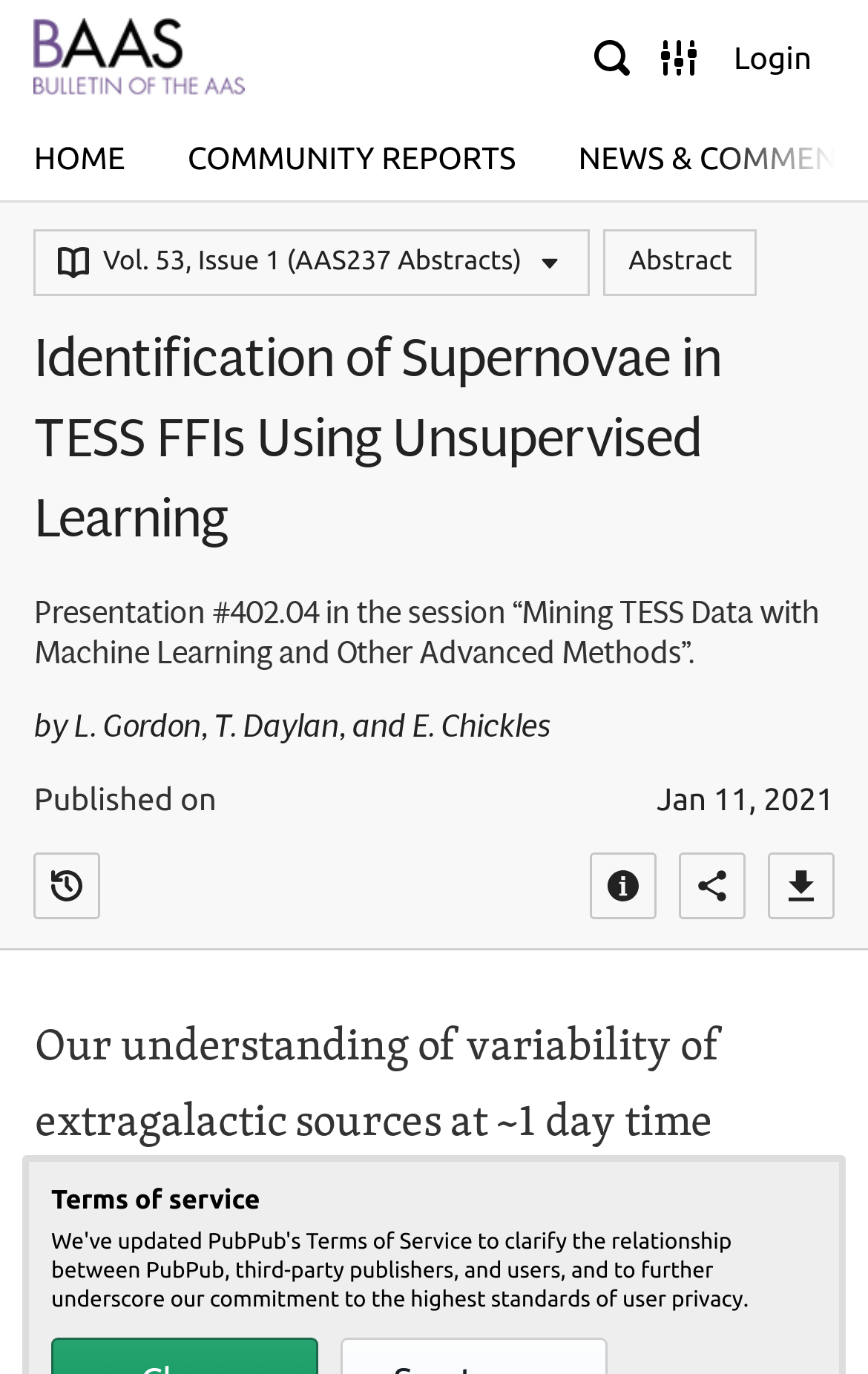What is the session name of the presentation? Examine the screenshot and reply using just one word or a brief phrase.

Mining TESS Data with Machine Learning and Other Advanced Methods